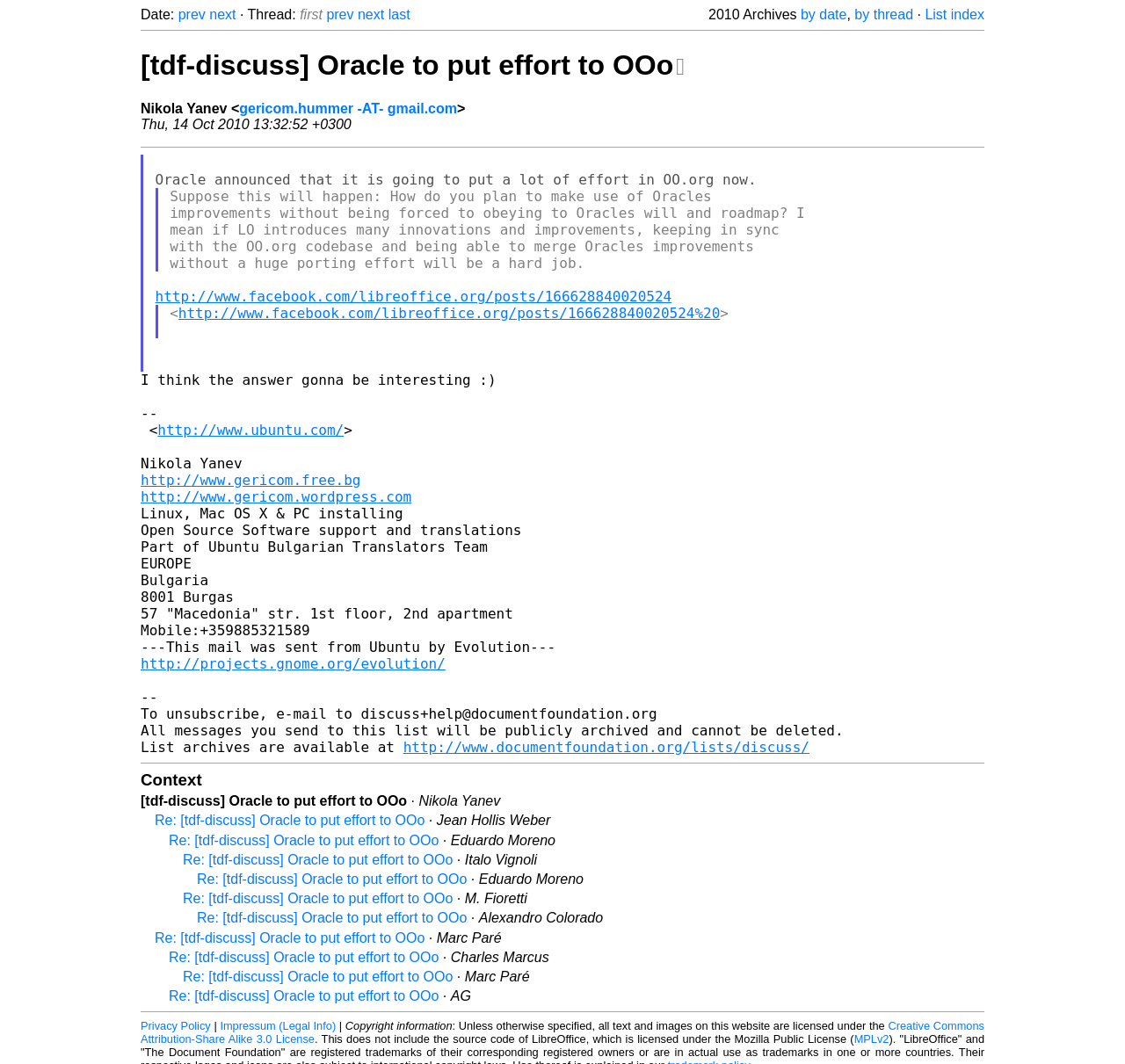What is the license of the source code of LibreOffice?
Use the screenshot to answer the question with a single word or phrase.

Mozilla Public License (MPLv2)